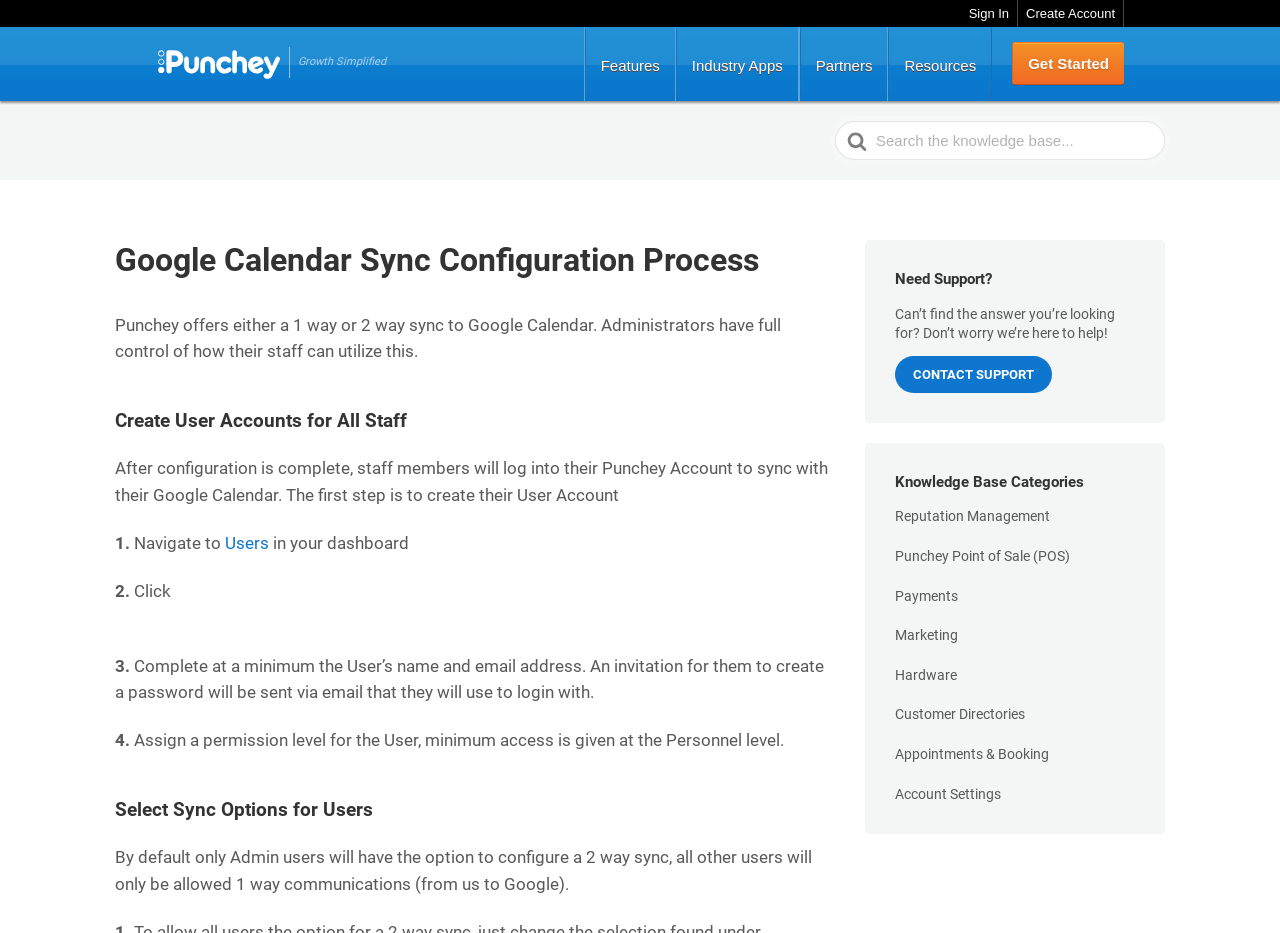Show me the bounding box coordinates of the clickable region to achieve the task as per the instruction: "Search for something".

[0.652, 0.13, 0.91, 0.172]